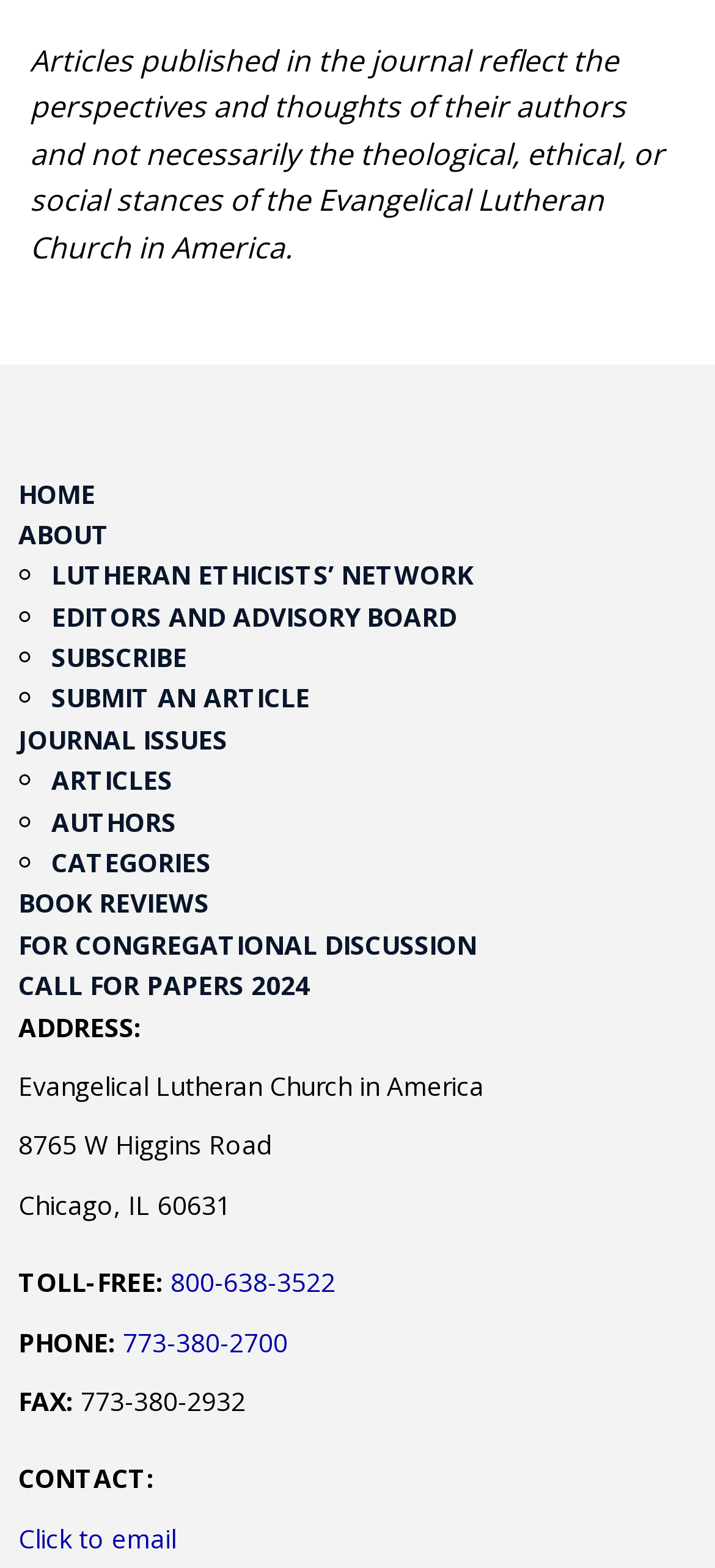Pinpoint the bounding box coordinates of the area that should be clicked to complete the following instruction: "Click on HOME". The coordinates must be given as four float numbers between 0 and 1, i.e., [left, top, right, bottom].

[0.026, 0.303, 0.133, 0.326]